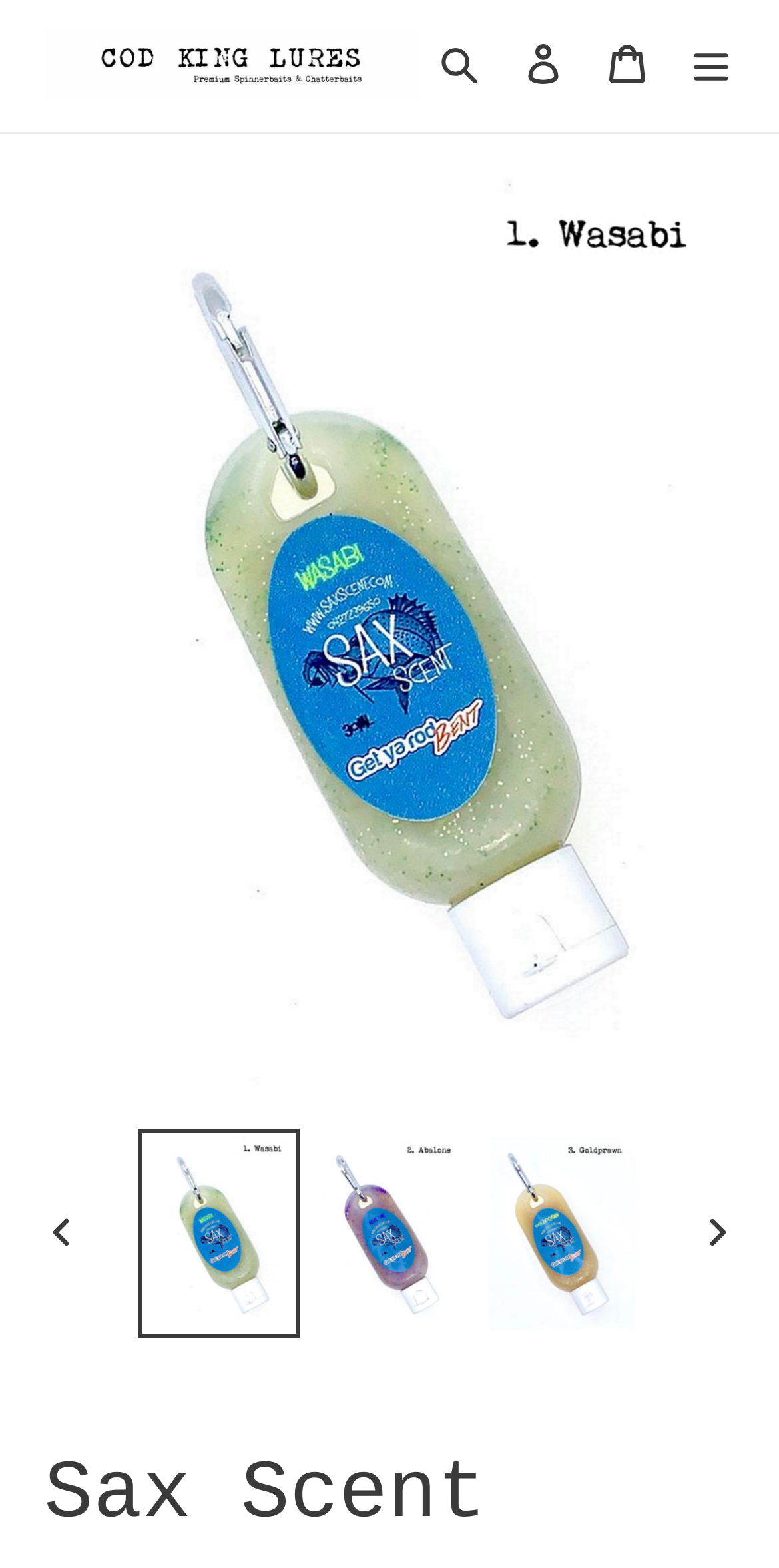Determine the bounding box coordinates for the UI element matching this description: "Cart 0 items".

[0.751, 0.012, 0.859, 0.072]